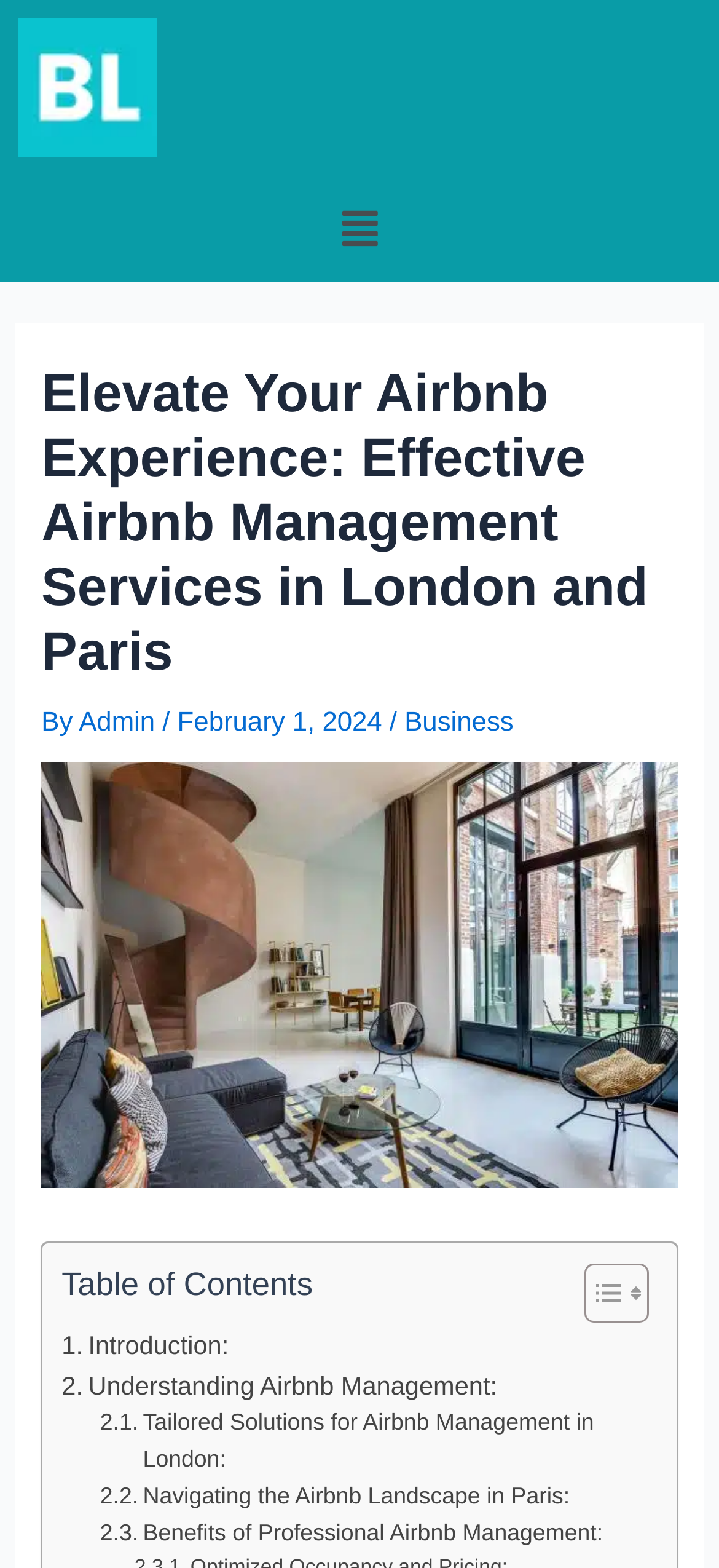Given the description: "Toggle", determine the bounding box coordinates of the UI element. The coordinates should be formatted as four float numbers between 0 and 1, [left, top, right, bottom].

[0.773, 0.804, 0.889, 0.844]